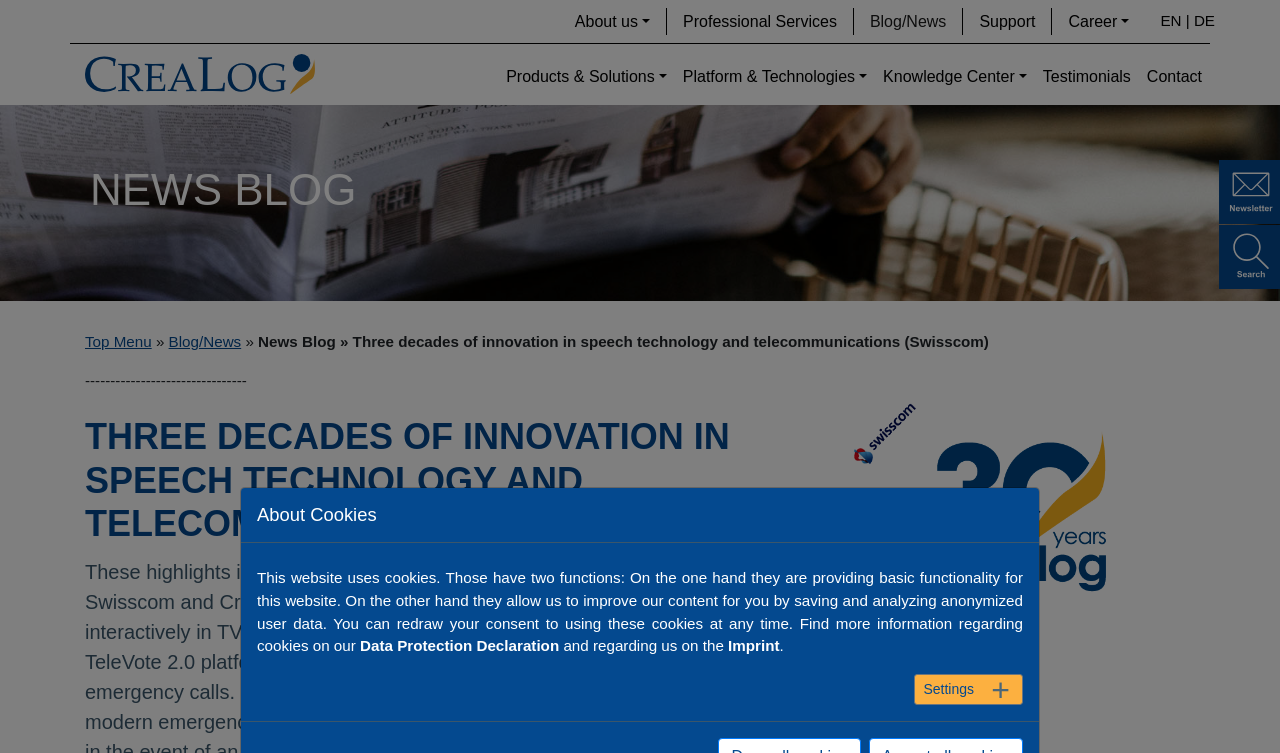Based on the element description Knowledge Center, identify the bounding box of the UI element in the given webpage screenshot. The coordinates should be in the format (top-left x, top-left y, bottom-right x, bottom-right y) and must be between 0 and 1.

[0.684, 0.076, 0.808, 0.129]